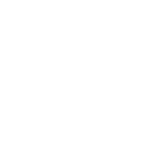What is the purpose of the insulated jacket in the reactor?
Provide a detailed and extensive answer to the question.

Although the caption does not directly state the purpose of the insulated jacket, it can be inferred that it helps in maintaining precise volume and proportion, which is essential for optimal mixing of solids and fluids in the reactor.